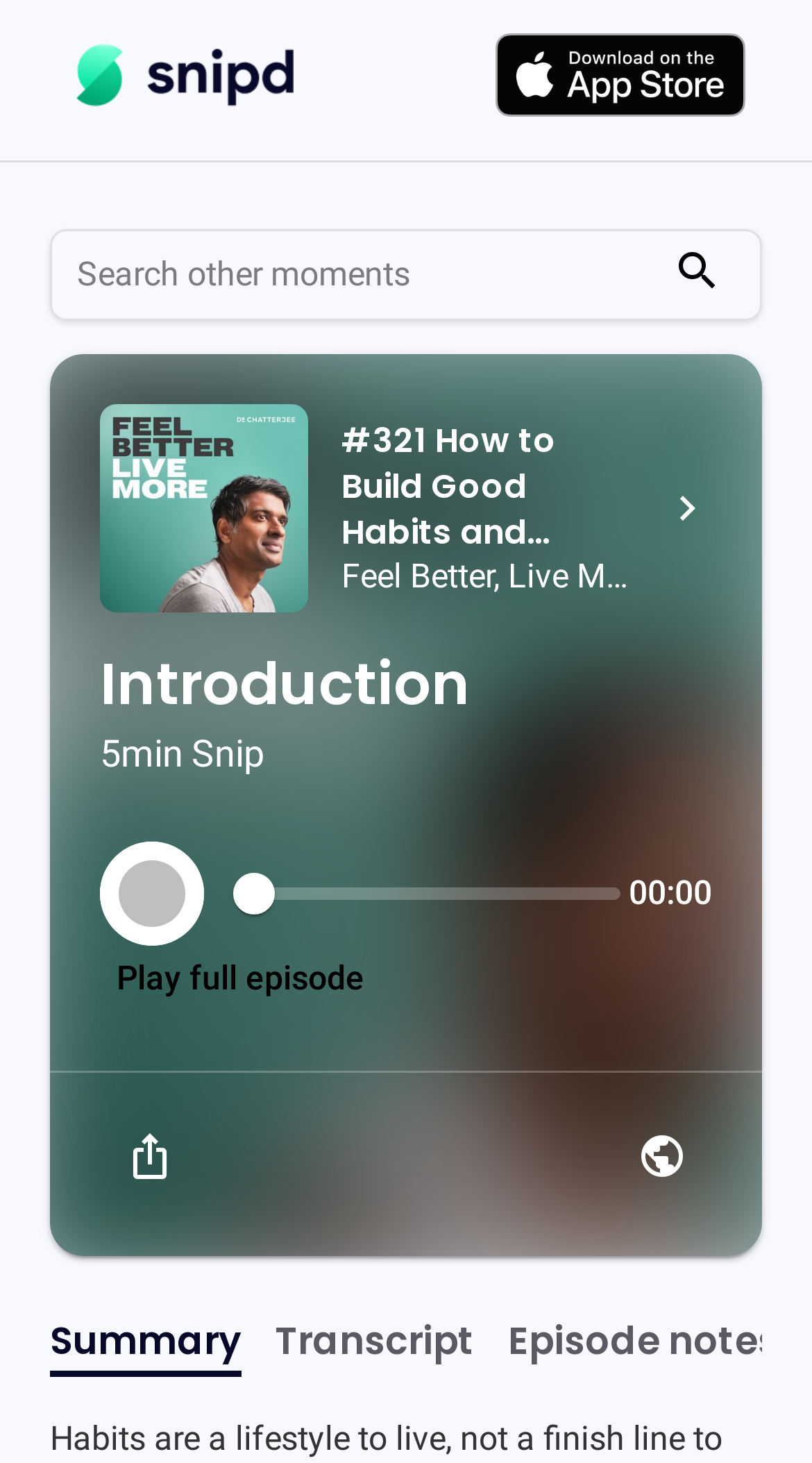Could you indicate the bounding box coordinates of the region to click in order to complete this instruction: "Search for family crests".

None